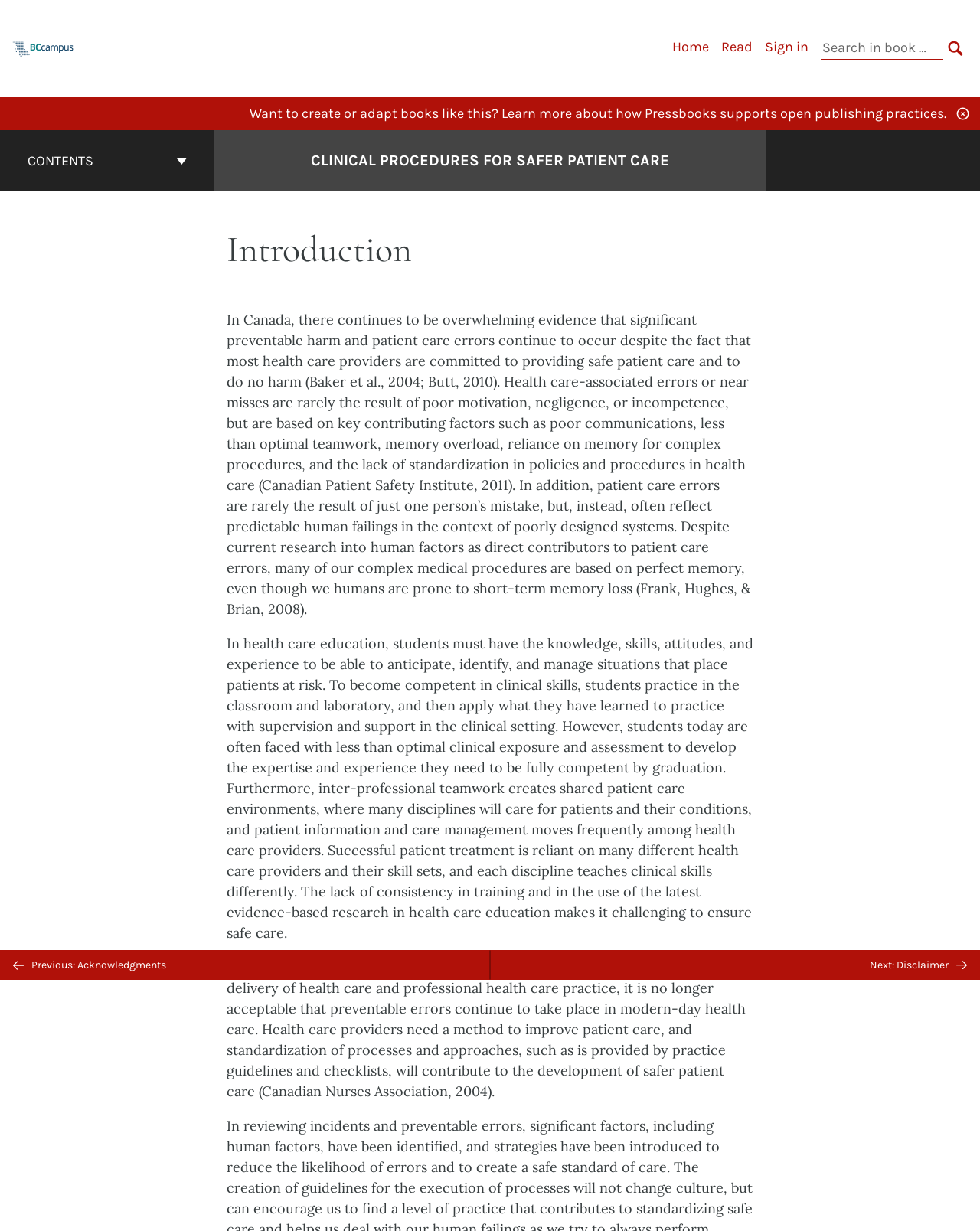Please determine the bounding box coordinates of the element's region to click for the following instruction: "Go to the cover page of Clinical Procedures for Safer Patient Care".

[0.317, 0.121, 0.683, 0.14]